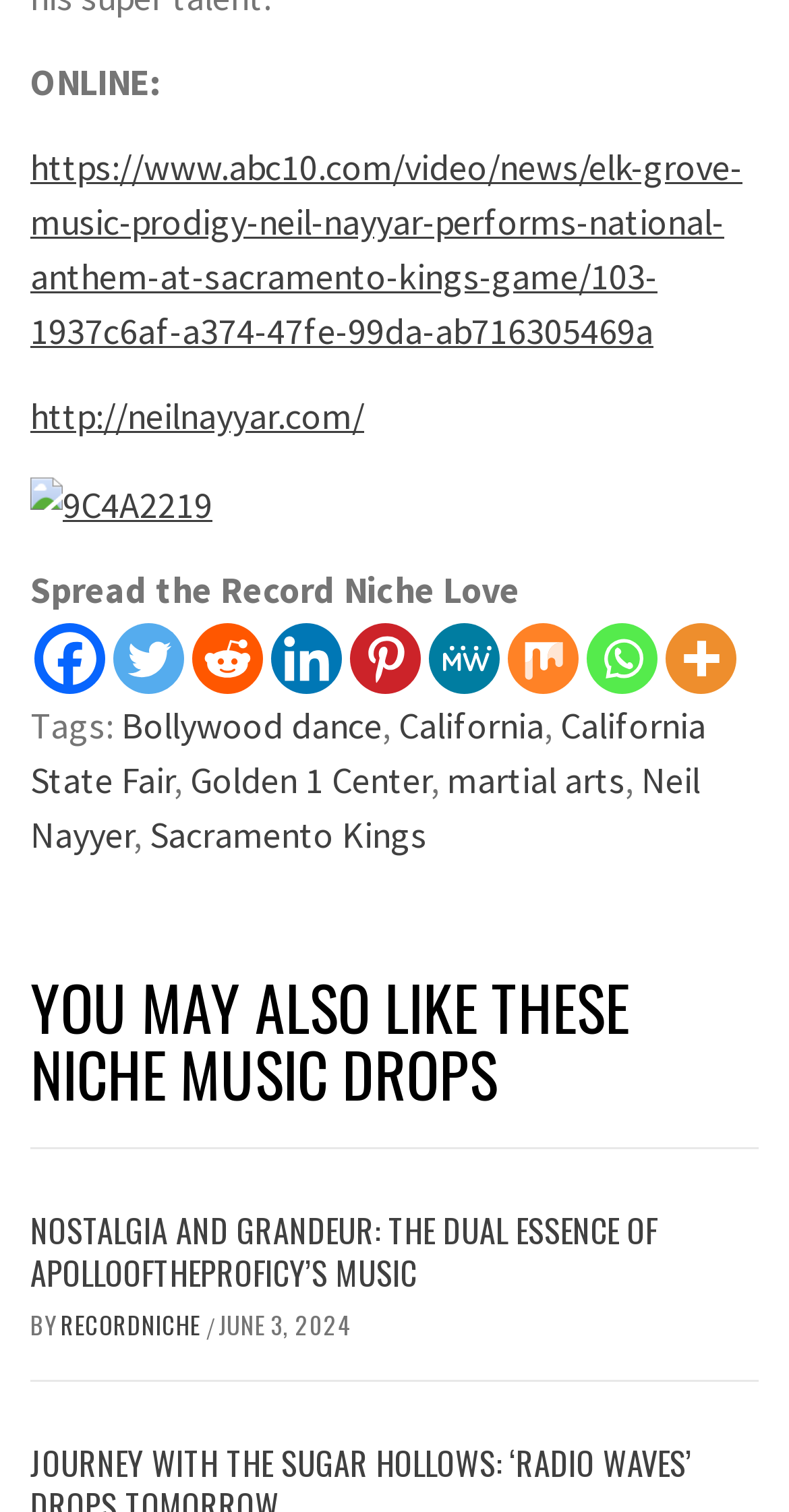Using the element description California State Fair, predict the bounding box coordinates for the UI element. Provide the coordinates in (top-left x, top-left y, bottom-right x, bottom-right y) format with values ranging from 0 to 1.

[0.038, 0.465, 0.895, 0.532]